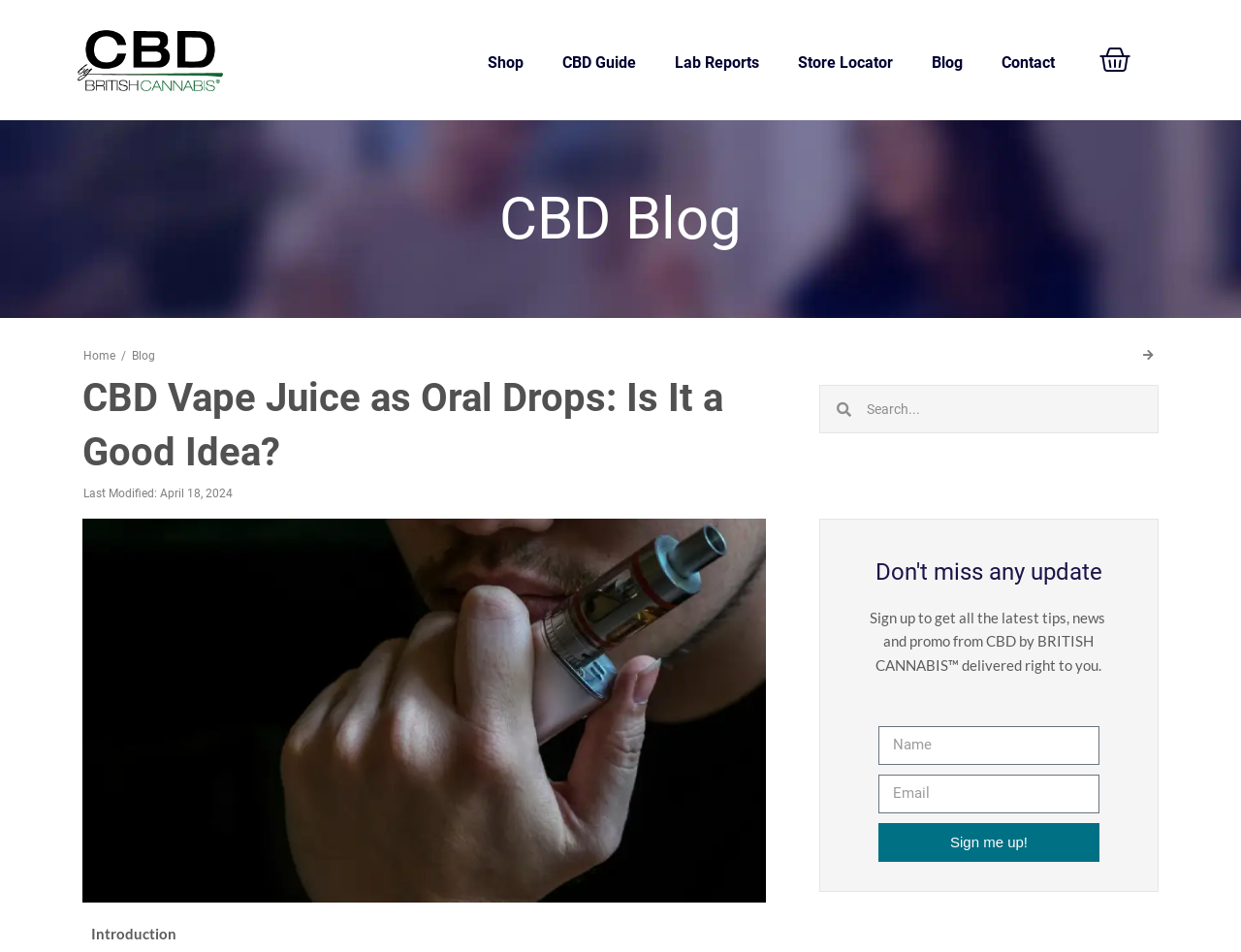Determine the bounding box coordinates of the clickable element to achieve the following action: 'Click the 'Shop' link'. Provide the coordinates as four float values between 0 and 1, formatted as [left, top, right, bottom].

[0.377, 0.042, 0.437, 0.091]